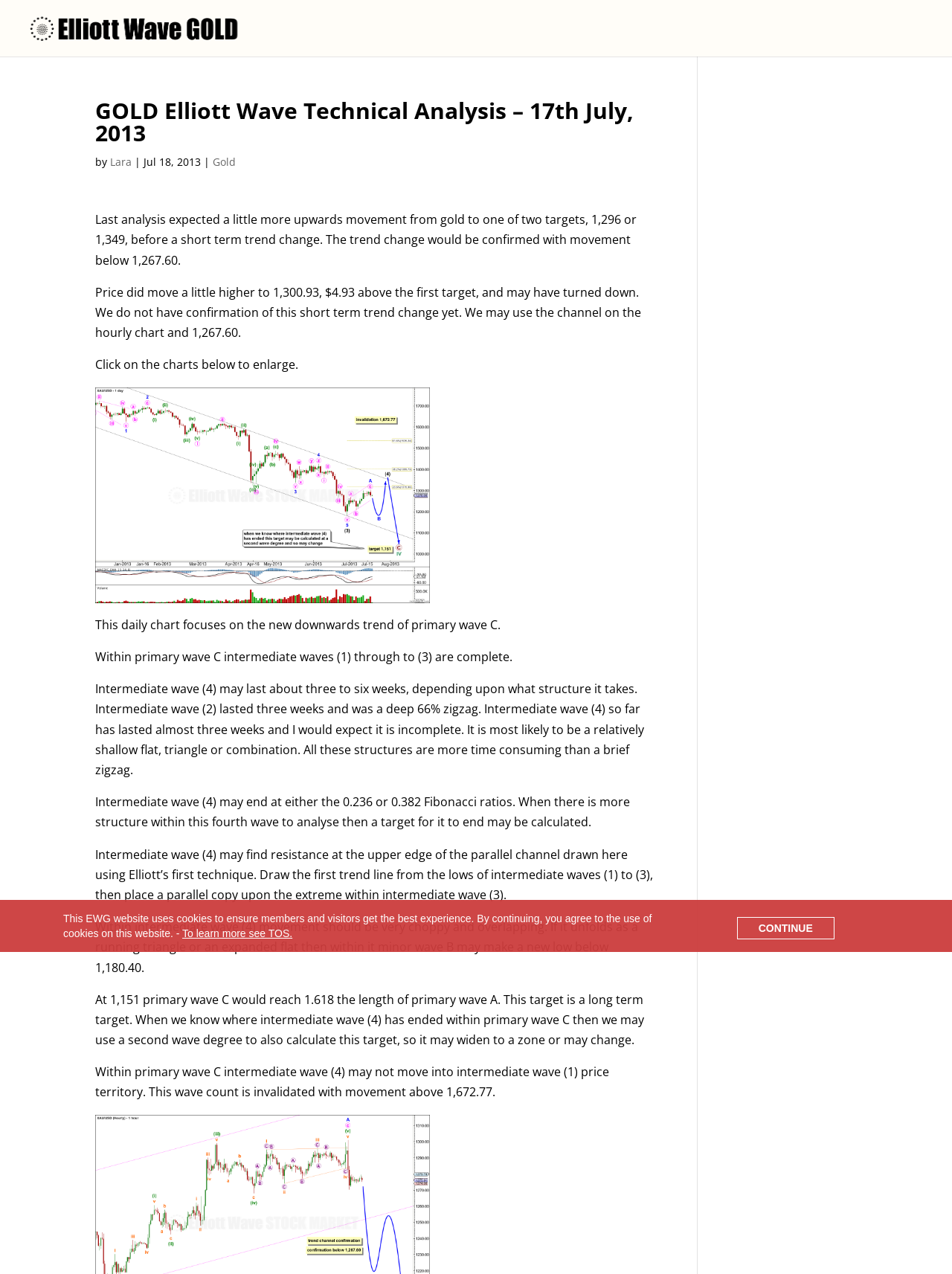Provide a short answer to the following question with just one word or phrase: What is the invalidation point for this wave count?

1,672.77